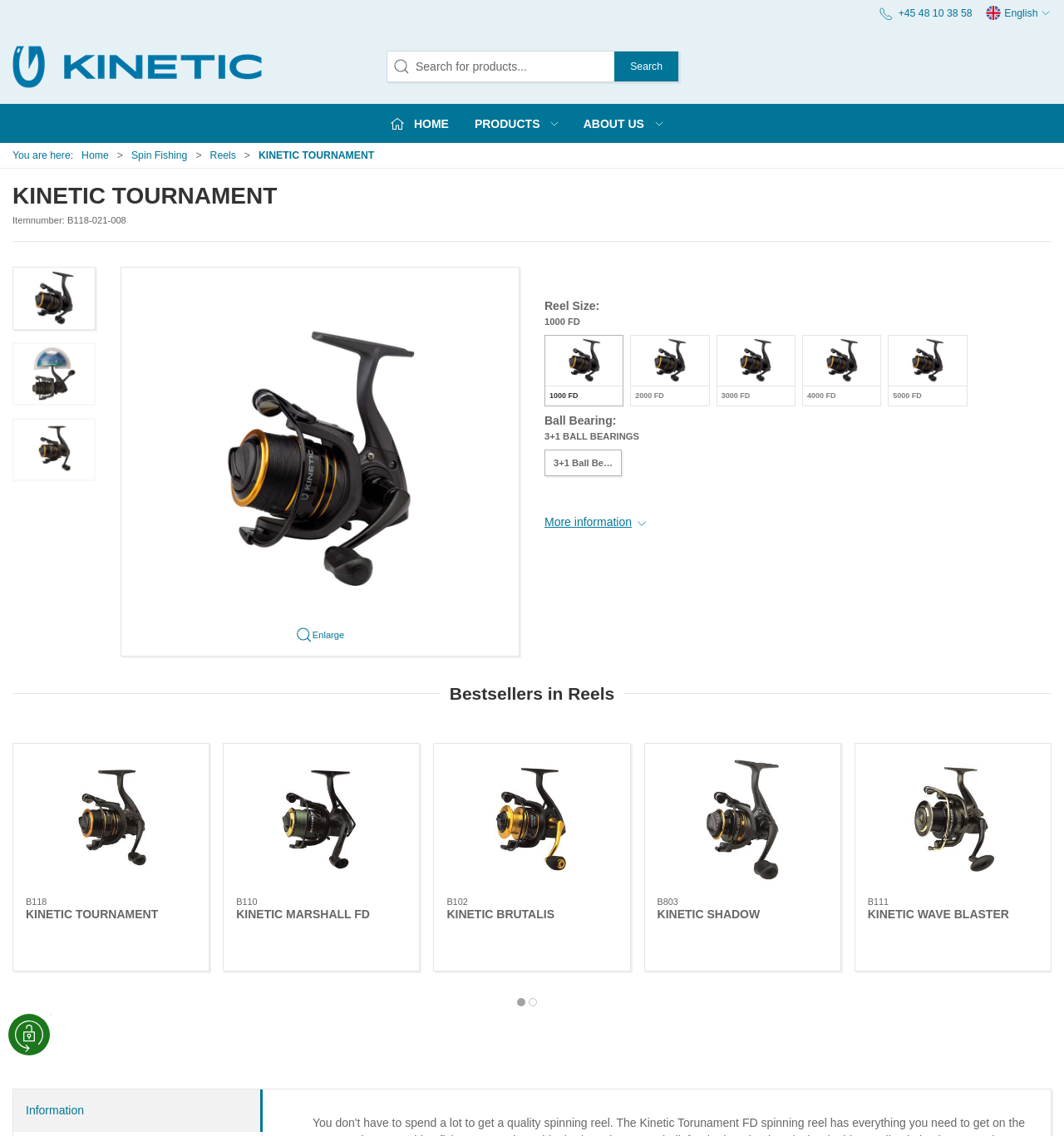Pinpoint the bounding box coordinates of the clickable element to carry out the following instruction: "Click on 'Schedule an Appointment'."

None